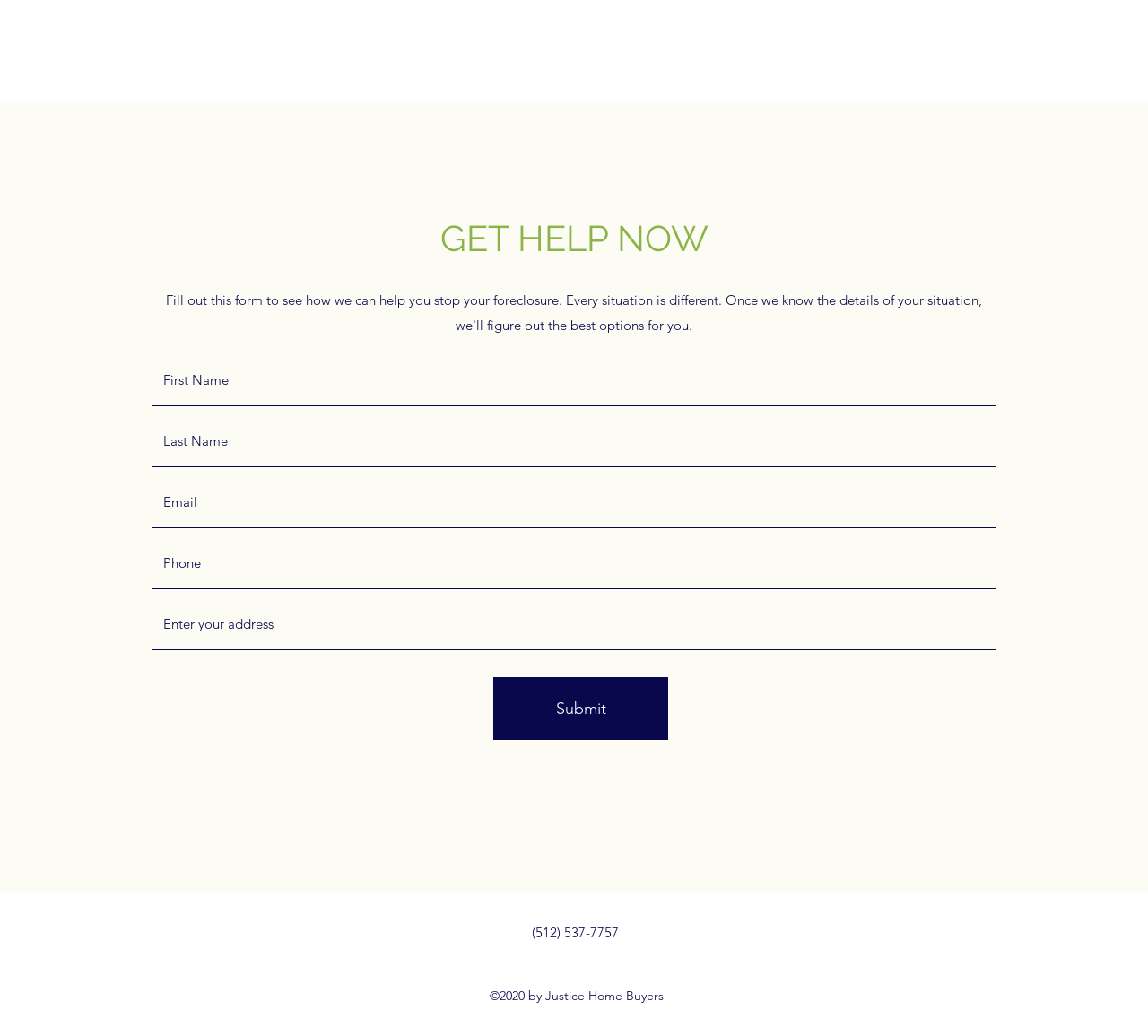What is the purpose of this webpage?
Please provide a full and detailed response to the question.

The webpage has a heading 'GET HELP NOW' and a form with fields like First Name, Last Name, Email, Phone, and Address, which suggests that the purpose of this webpage is to provide help or support to users who fill out the form.